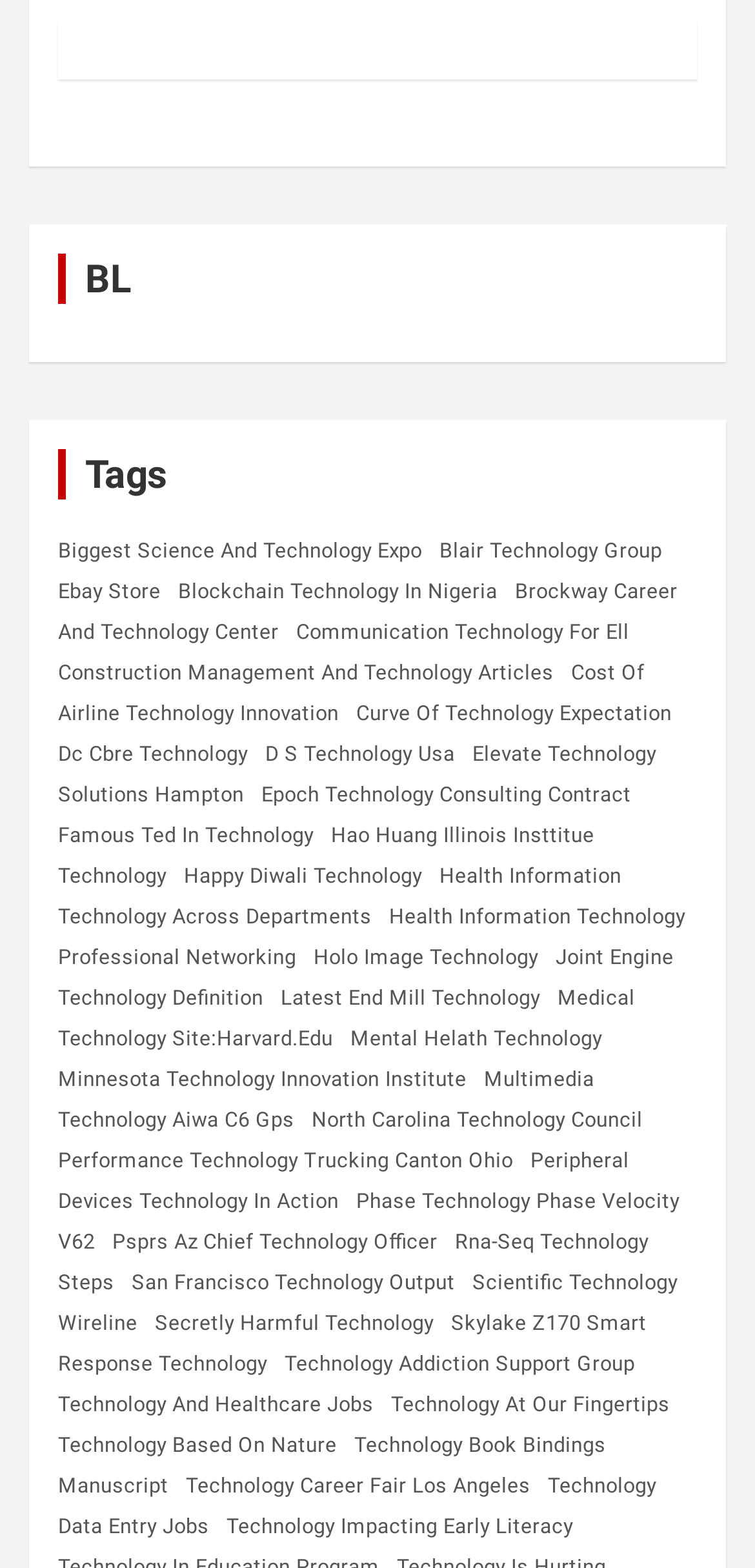Given the element description "Terms & Conditions" in the screenshot, predict the bounding box coordinates of that UI element.

None